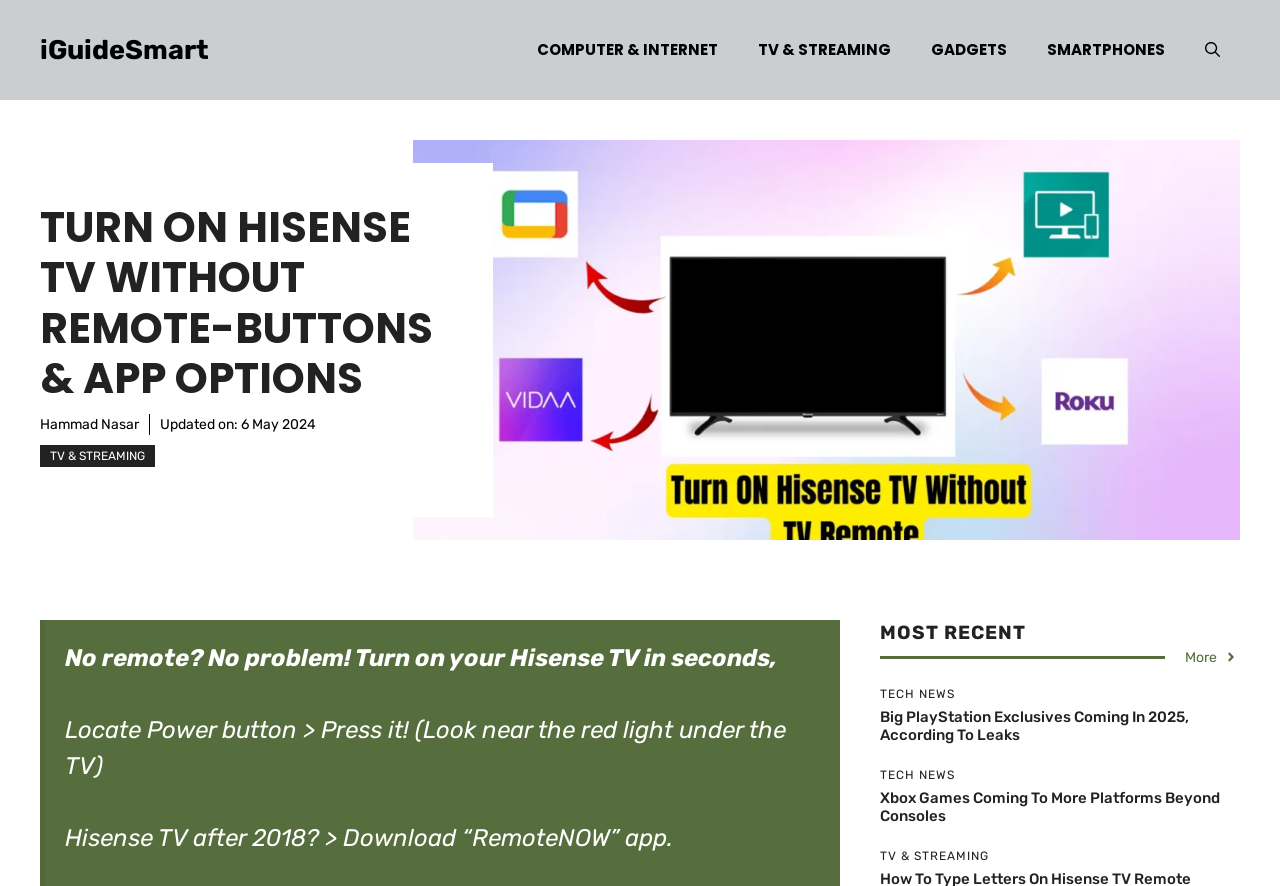Determine the bounding box for the HTML element described here: "aria-label="Open search"". The coordinates should be given as [left, top, right, bottom] with each number being a float between 0 and 1.

[0.926, 0.023, 0.969, 0.09]